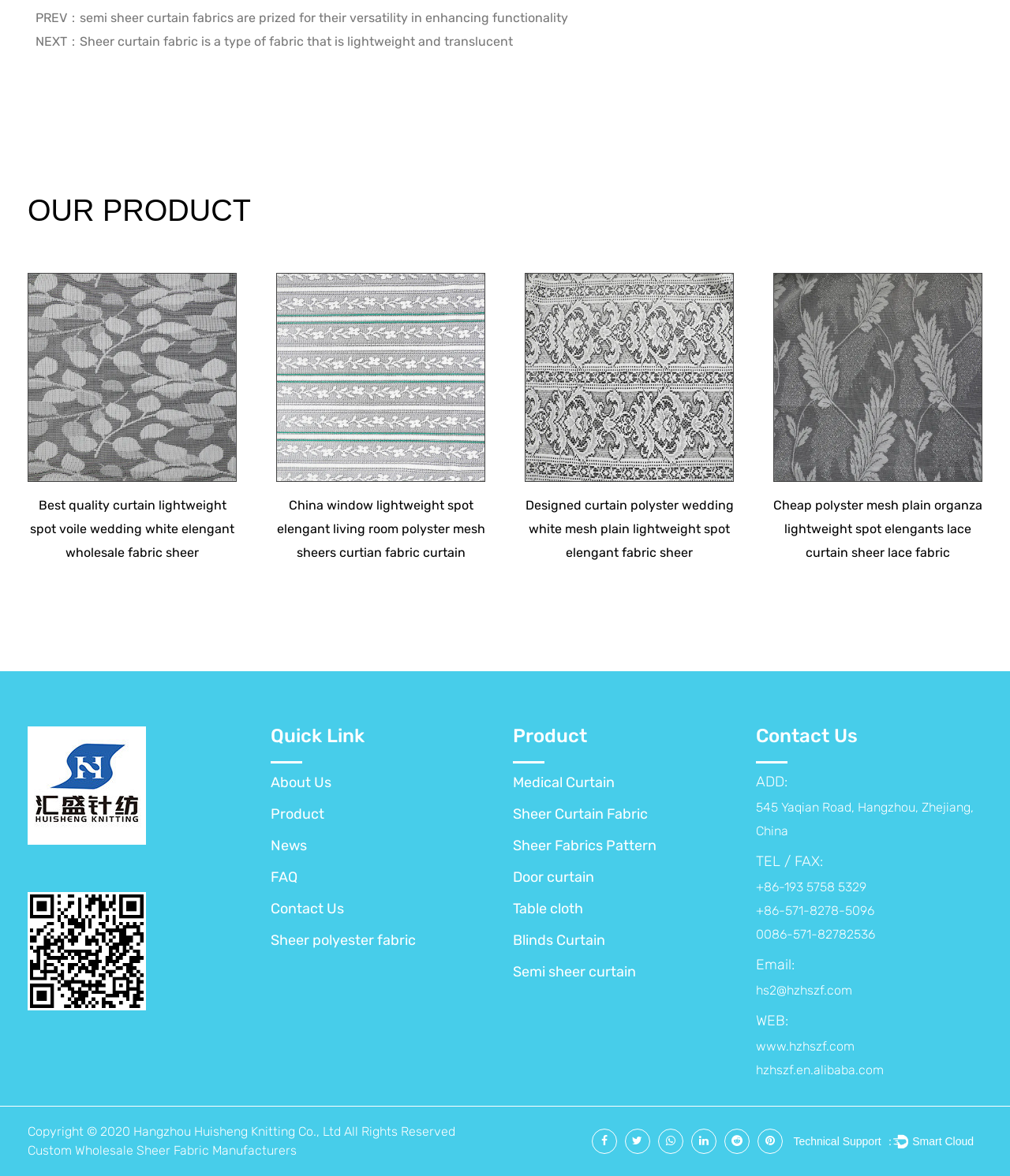Locate the bounding box coordinates for the element described below: "Custom Wholesale Sheer Fabric Manufacturers". The coordinates must be four float values between 0 and 1, formatted as [left, top, right, bottom].

[0.027, 0.972, 0.294, 0.984]